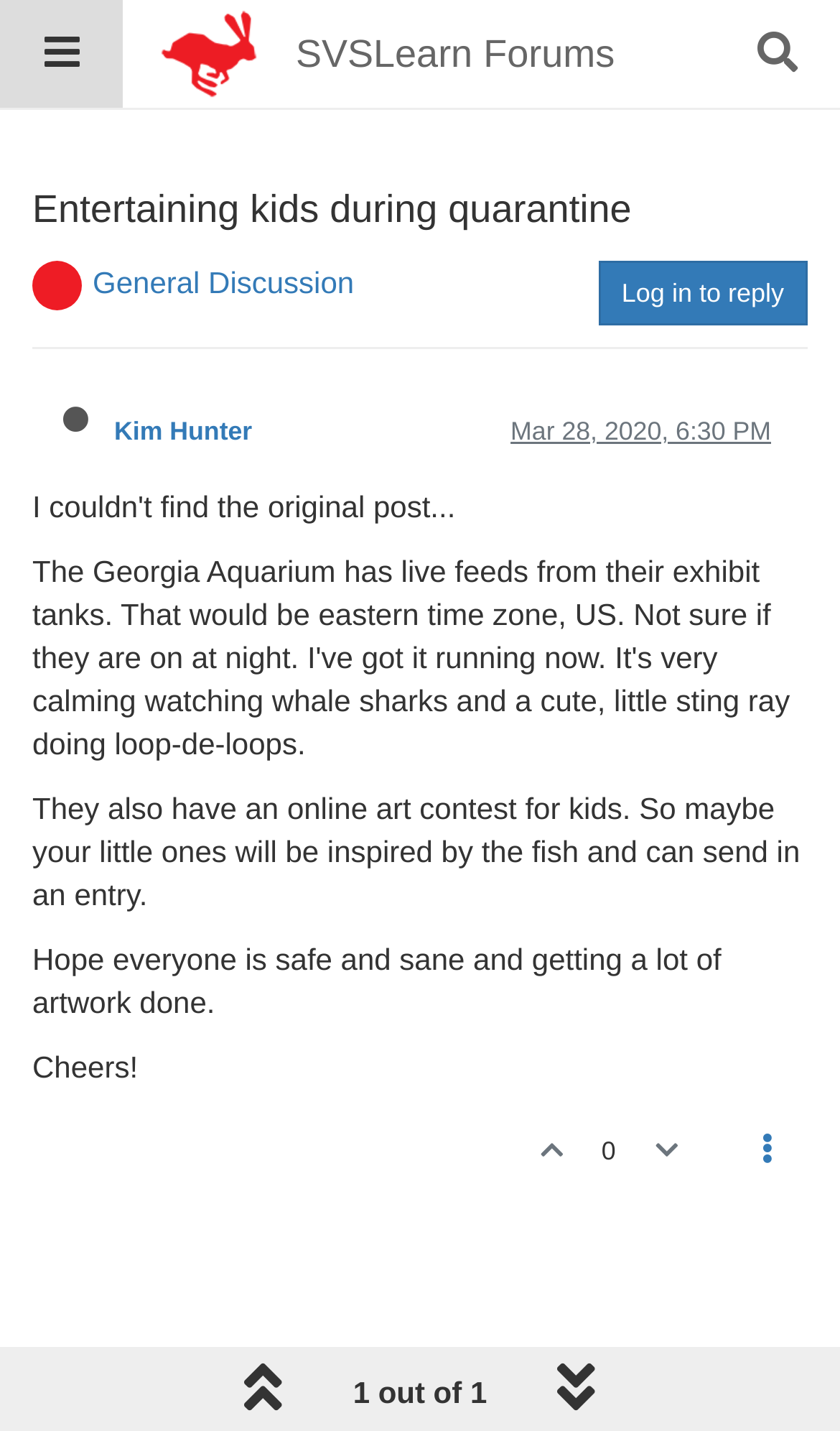Please specify the bounding box coordinates of the clickable region necessary for completing the following instruction: "View Kim Hunter's profile". The coordinates must consist of four float numbers between 0 and 1, i.e., [left, top, right, bottom].

[0.038, 0.288, 0.136, 0.312]